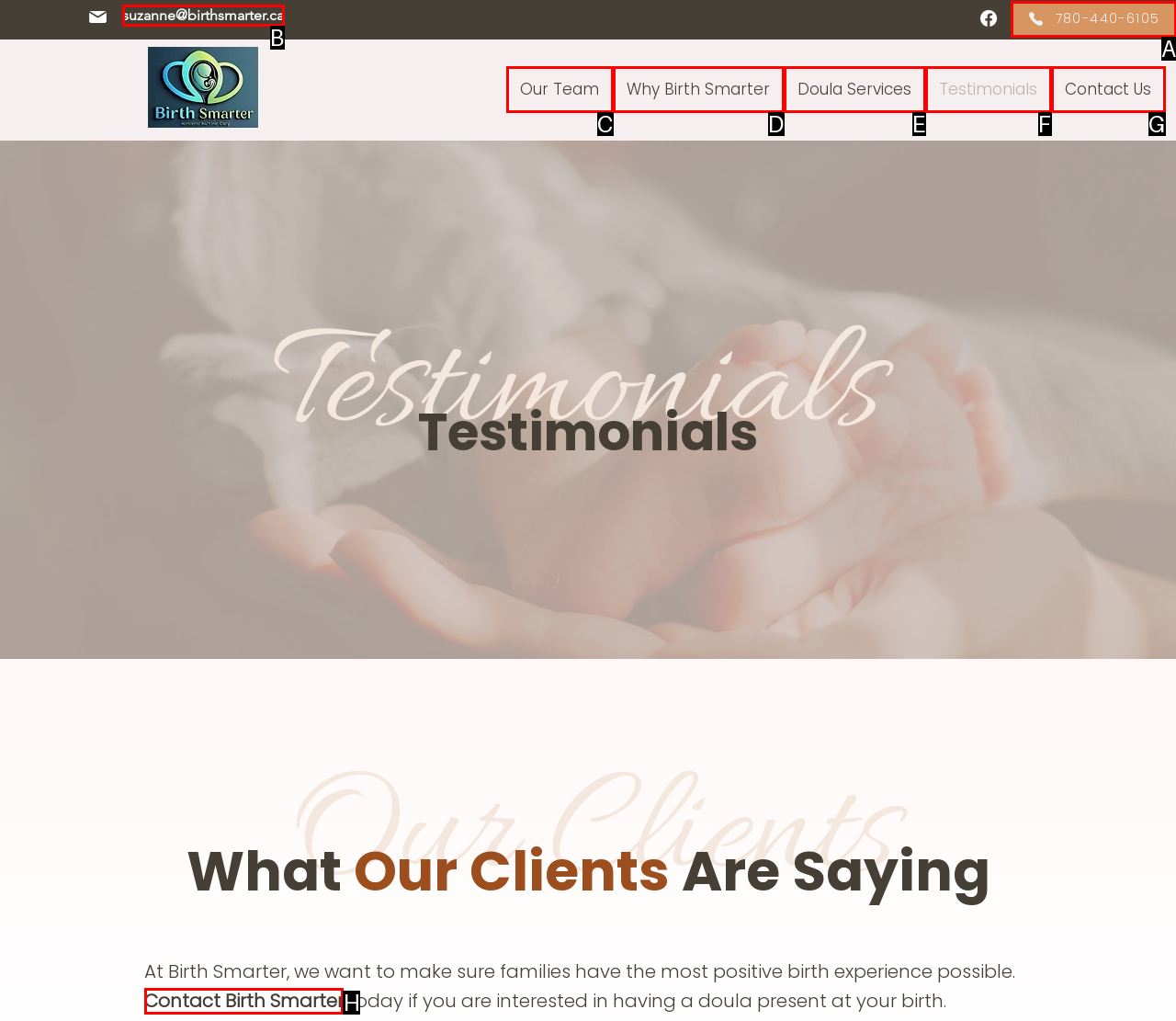To complete the task: Contact Birth Smarter, which option should I click? Answer with the appropriate letter from the provided choices.

H